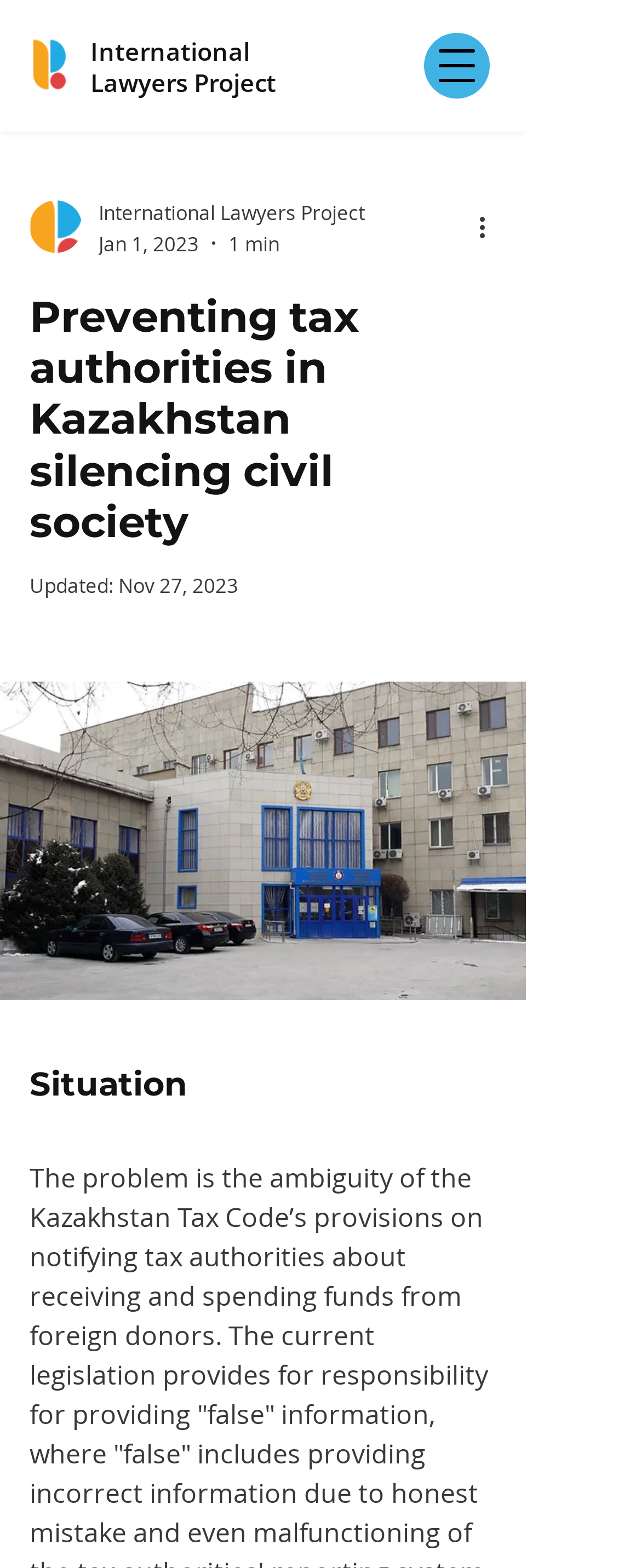Explain the webpage's design and content in an elaborate manner.

The webpage appears to be an article or blog post from the International Lawyers Project, with a focus on the topic of preventing tax authorities in Kazakhstan from silencing civil society. 

At the top left of the page, there is a logo of the International Lawyers Project, accompanied by a link to the organization's website. To the right of the logo, there is a button to open the navigation menu. 

Below the logo, there is a heading that reads "International Lawyers Project" with a link to the organization's website. This section also includes the writer's picture, the date "Jan 1, 2023", and a duration of "1 min". 

Further down, there is a heading that reads "Preventing tax authorities in Kazakhstan silencing civil society", which is the title of the article. Below this title, there is a section with the text "Updated: Nov 27, 2023". 

The main content of the article is divided into sections, with headings such as "Situation" and an unnamed section. The article appears to discuss the problem of ambiguity in the Kazakhstan Tax Code's provisions on notifying tax authorities about receiving and spending funds from foreign sources, as mentioned in the meta description.